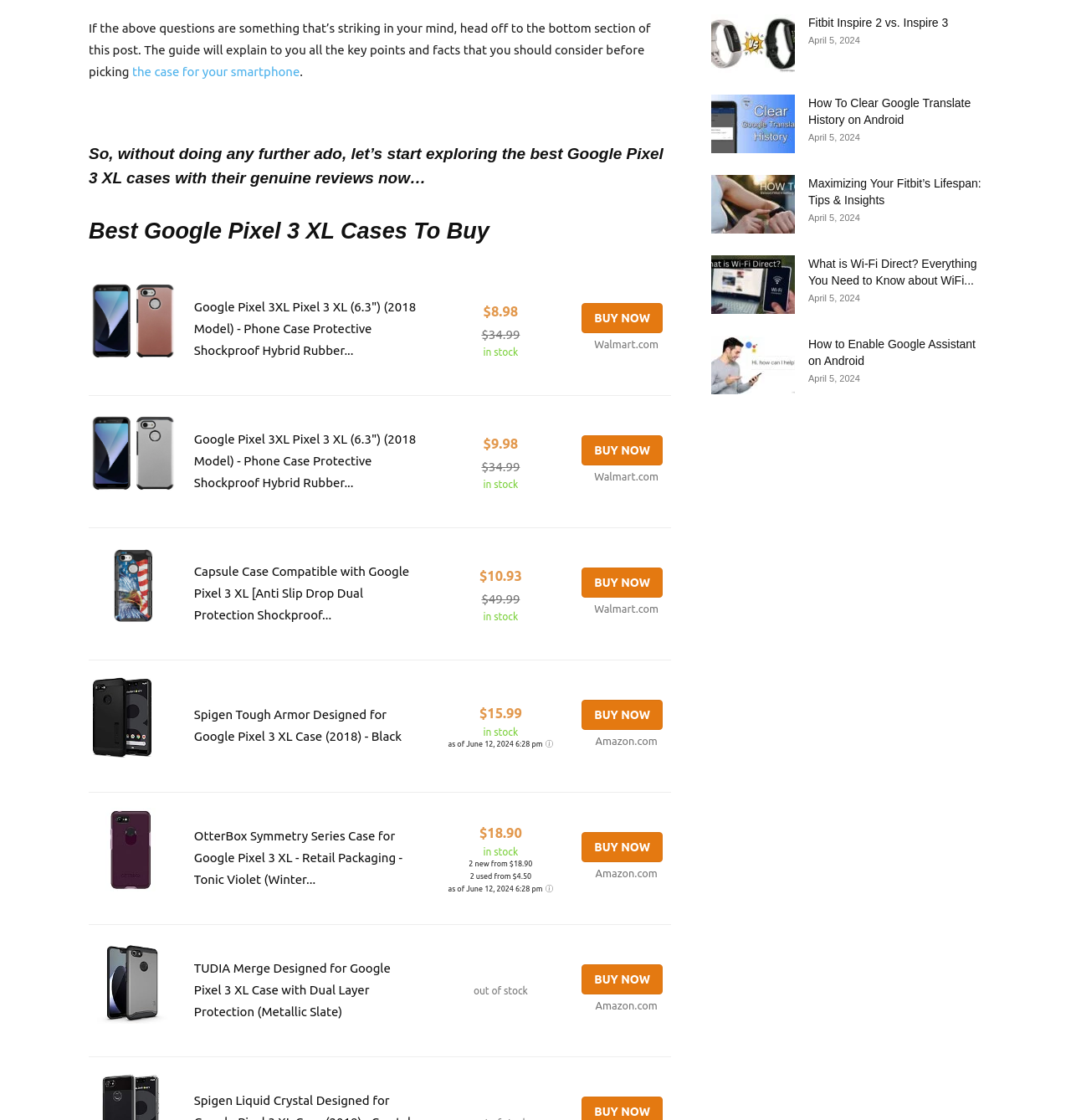For the following element description, predict the bounding box coordinates in the format (top-left x, top-left y, bottom-right x, bottom-right y). All values should be floating point numbers between 0 and 1. Description: BUY NOW

[0.543, 0.389, 0.619, 0.416]